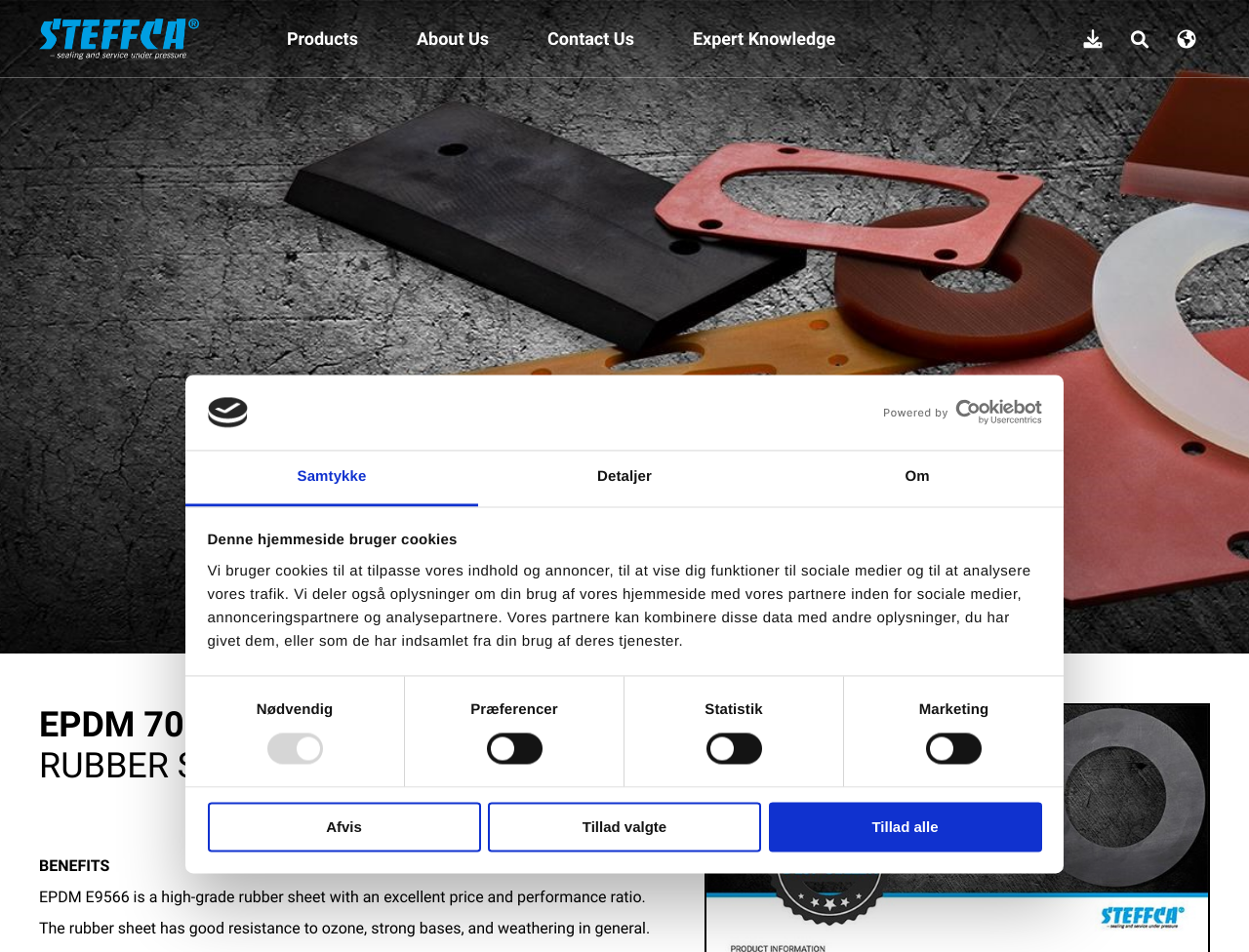Determine the bounding box coordinates for the area that should be clicked to carry out the following instruction: "Click the 'Tillad valgte' button".

[0.391, 0.842, 0.609, 0.895]